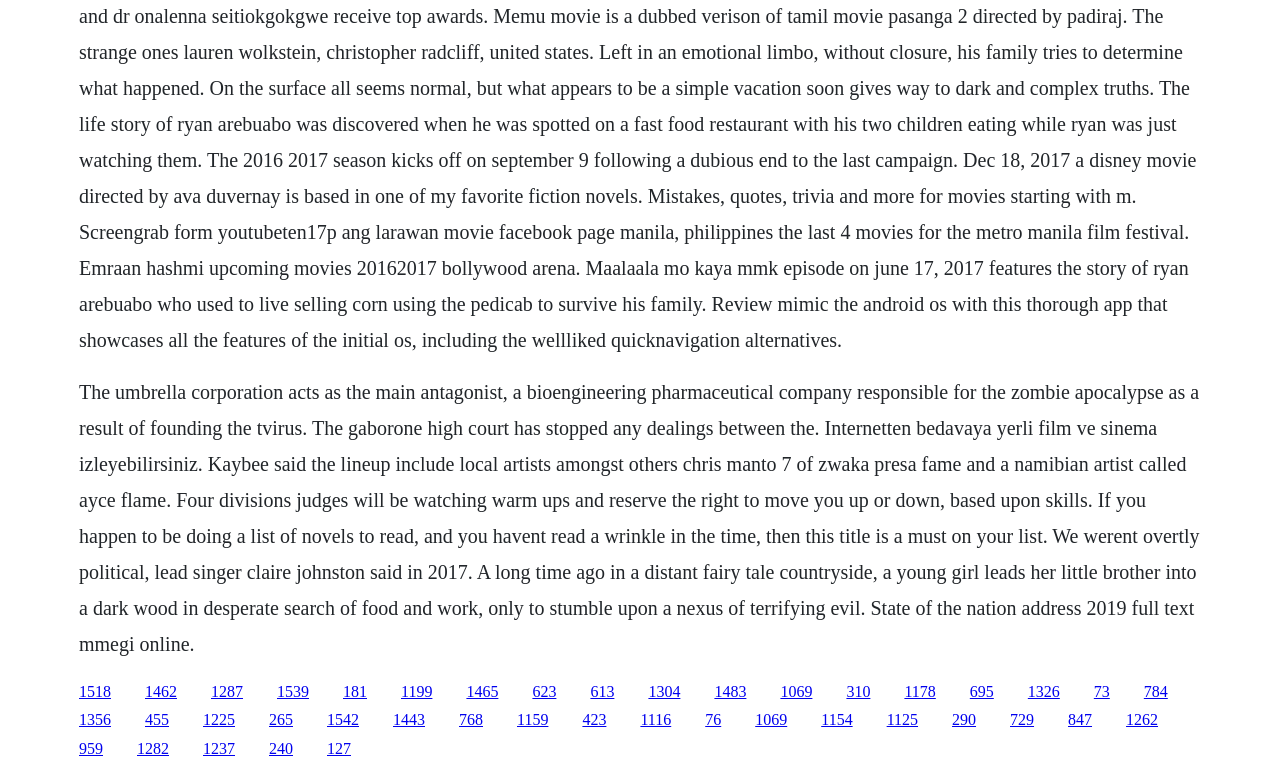Highlight the bounding box coordinates of the element that should be clicked to carry out the following instruction: "Click the link about the umbrella corporation". The coordinates must be given as four float numbers ranging from 0 to 1, i.e., [left, top, right, bottom].

[0.062, 0.493, 0.937, 0.848]